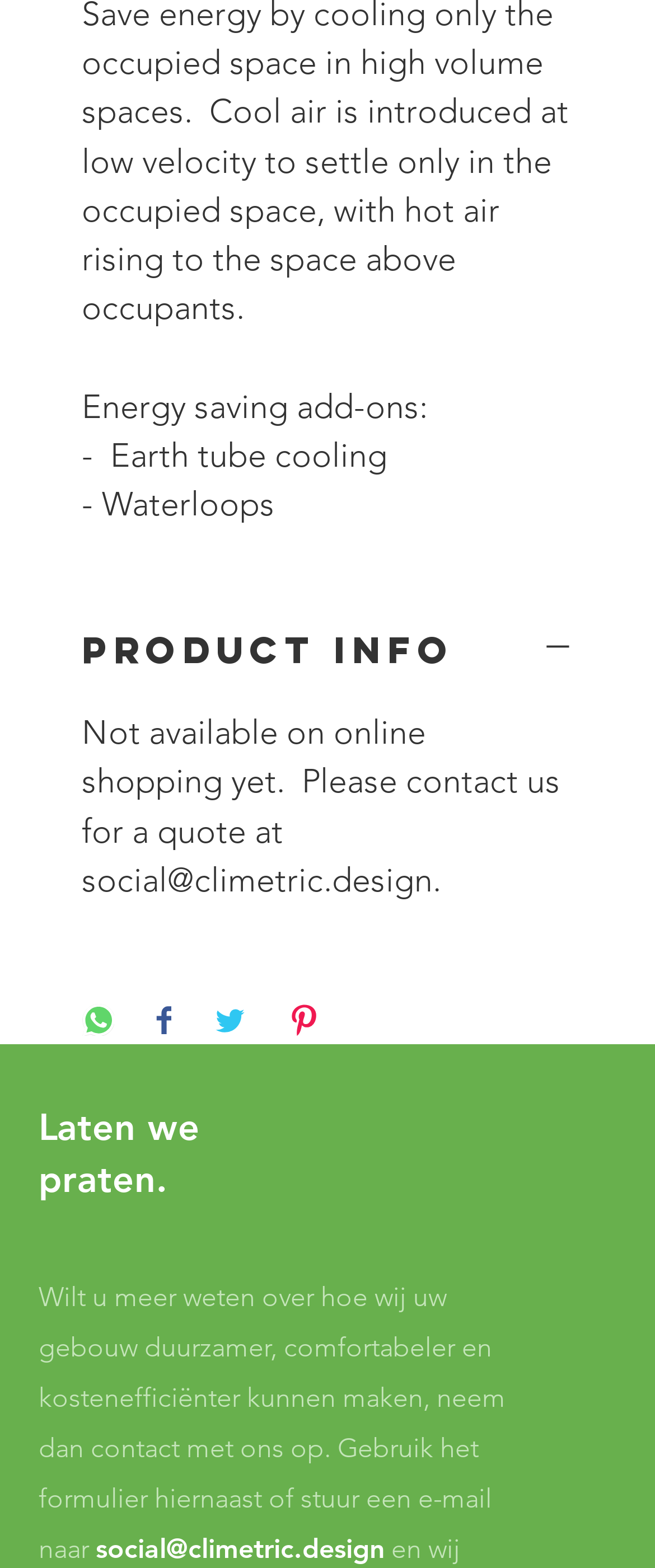Can you specify the bounding box coordinates for the region that should be clicked to fulfill this instruction: "Click the 'PRODUCT INFO' button".

[0.103, 0.137, 0.718, 0.161]